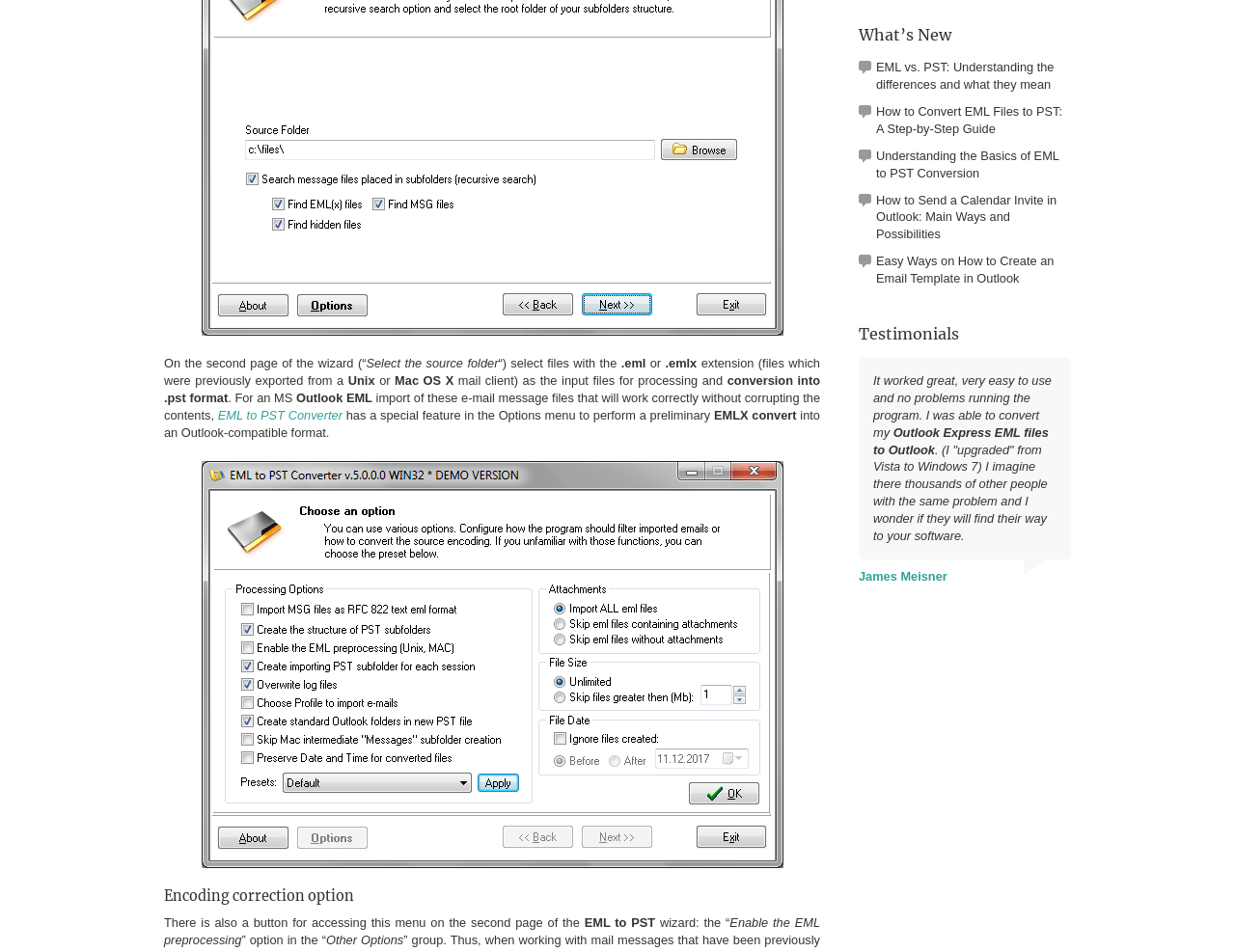Provide the bounding box for the UI element matching this description: "EML to PST Converter".

[0.176, 0.428, 0.277, 0.444]